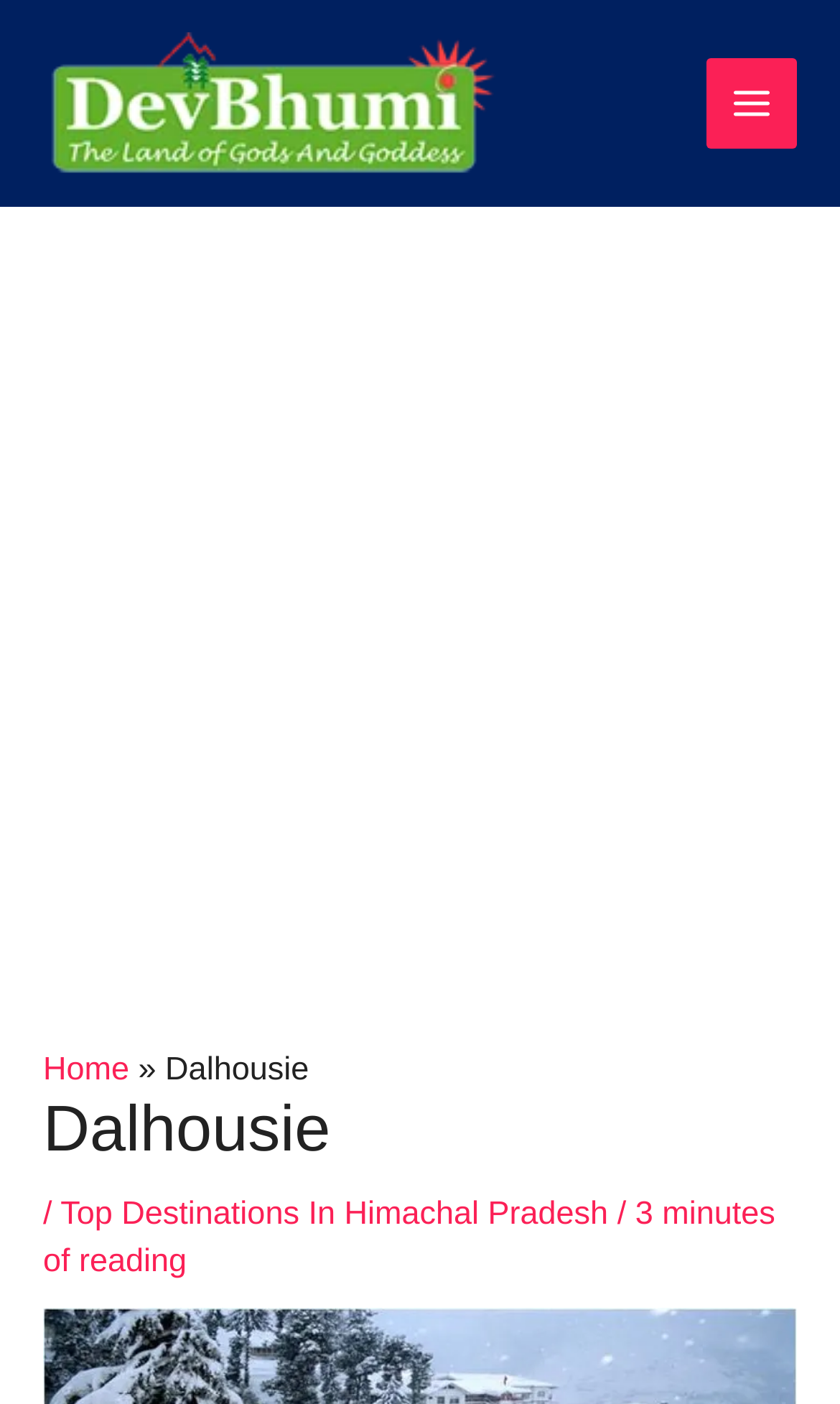Using the provided element description, identify the bounding box coordinates as (top-left x, top-left y, bottom-right x, bottom-right y). Ensure all values are between 0 and 1. Description: Top Destinations In Himachal Pradesh

[0.072, 0.852, 0.724, 0.878]